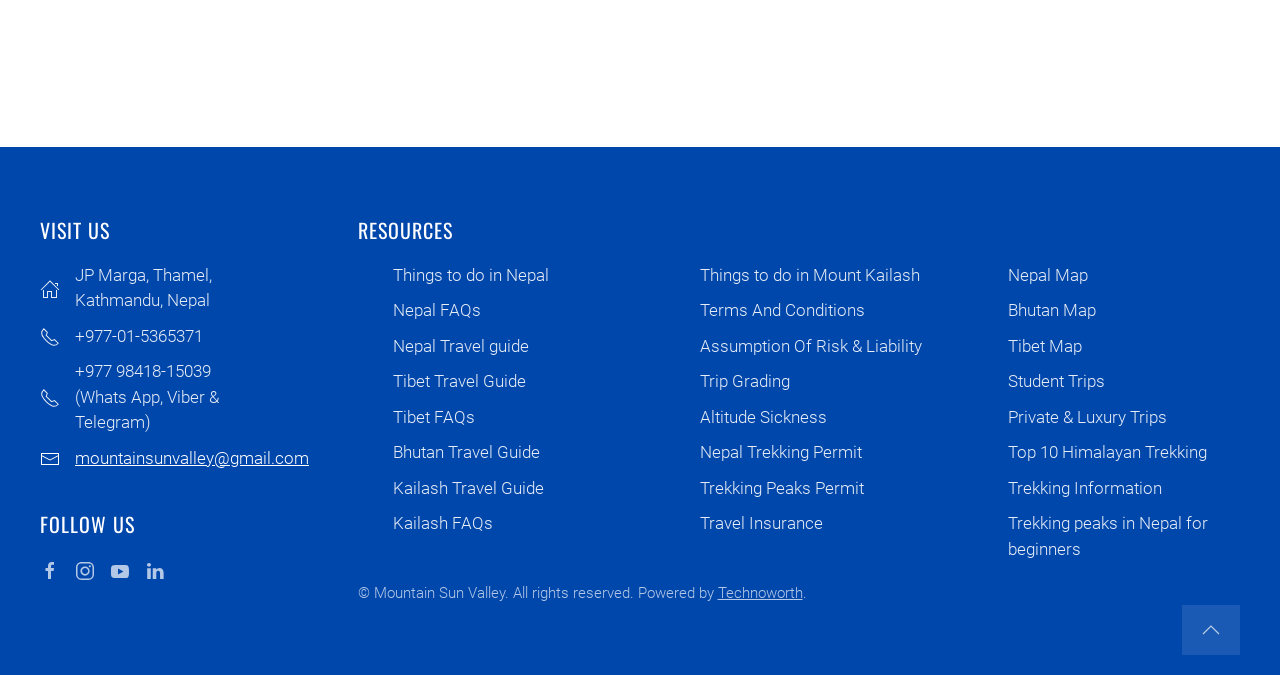Pinpoint the bounding box coordinates of the area that should be clicked to complete the following instruction: "Read about things to do in Nepal". The coordinates must be given as four float numbers between 0 and 1, i.e., [left, top, right, bottom].

[0.279, 0.392, 0.295, 0.422]